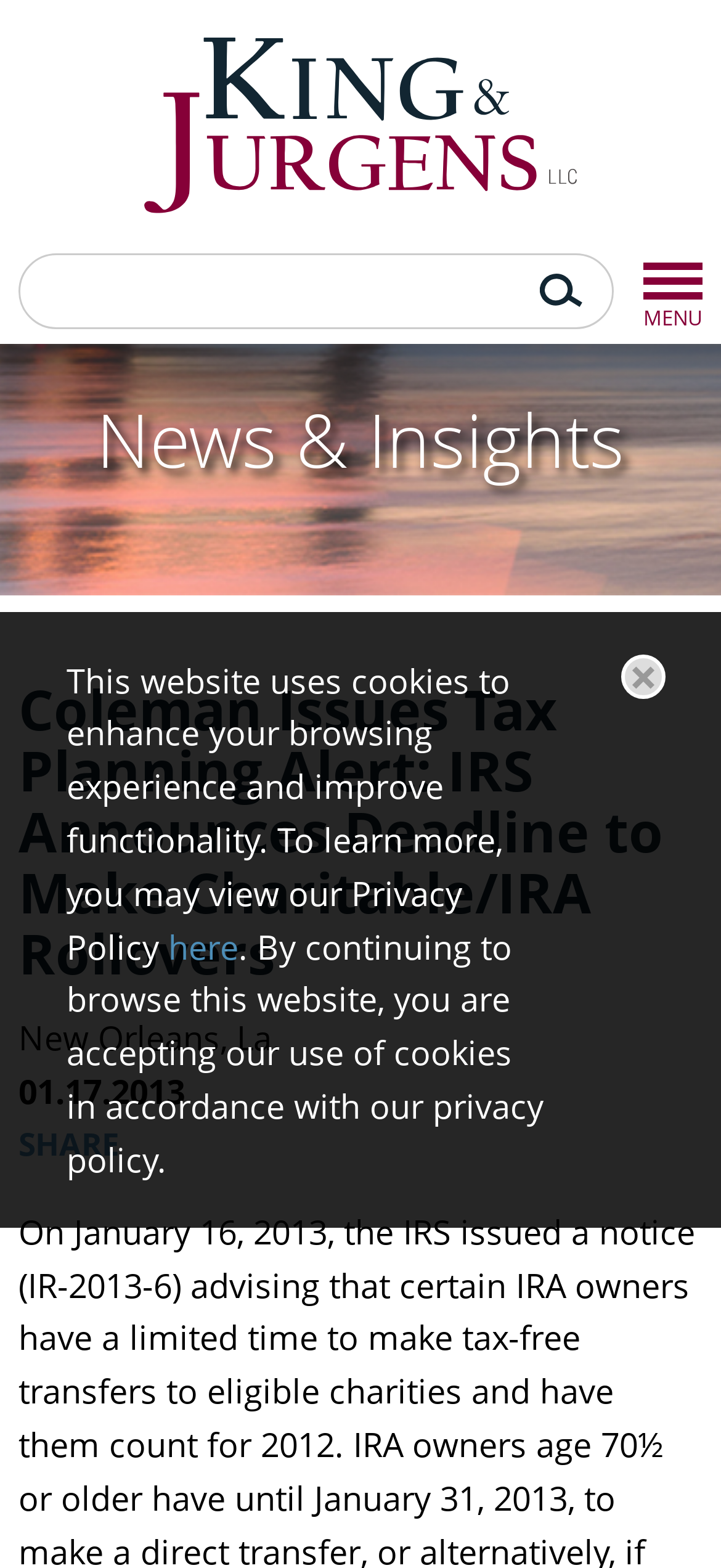Please reply to the following question with a single word or a short phrase:
What is the date of the news article?

01.17.2013